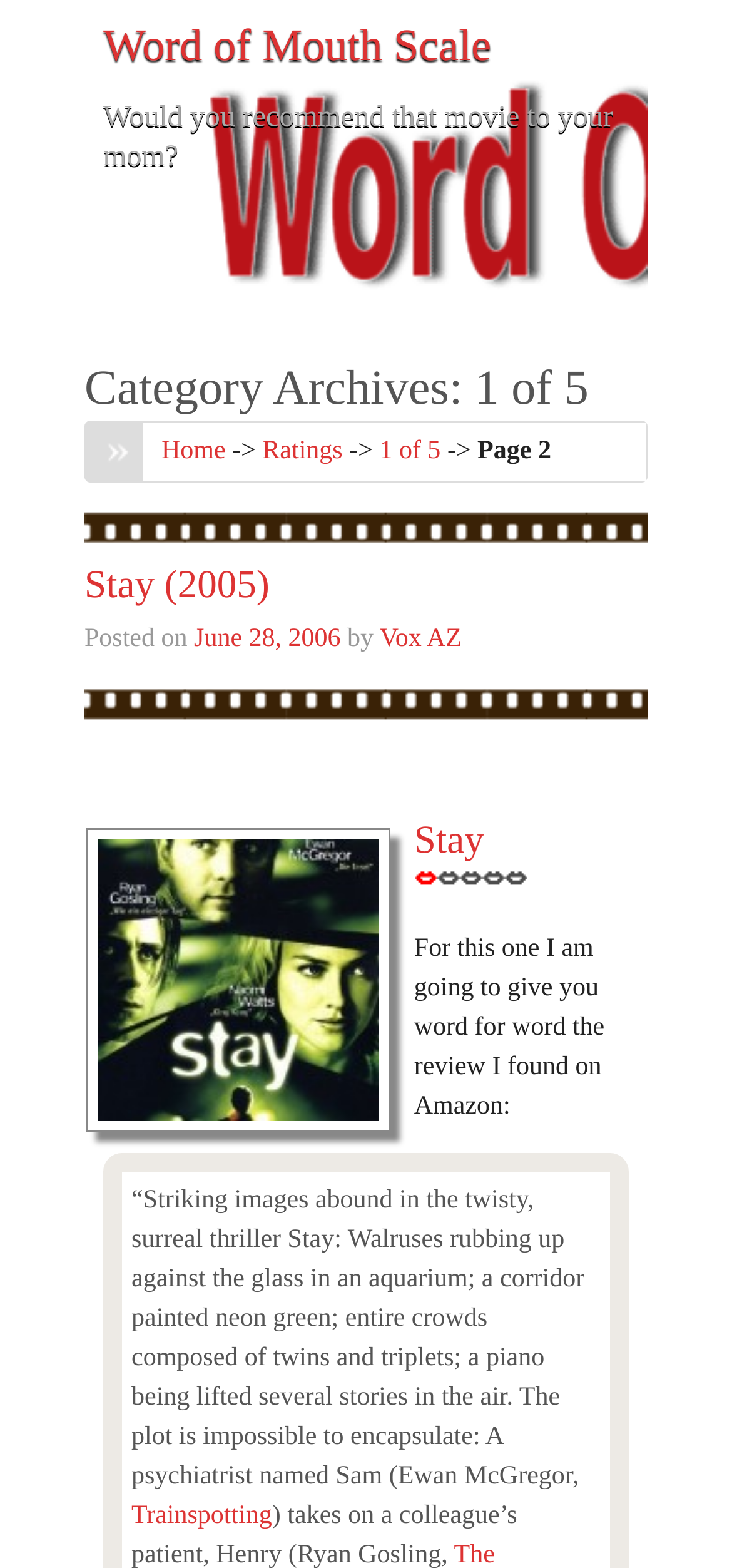How many links are there in the navigation menu?
Analyze the screenshot and provide a detailed answer to the question.

The navigation menu can be found at the top of the webpage, and it contains three links: 'Home', 'Ratings', and '1 of 5', which can be identified by their bounding box coordinates and link text.